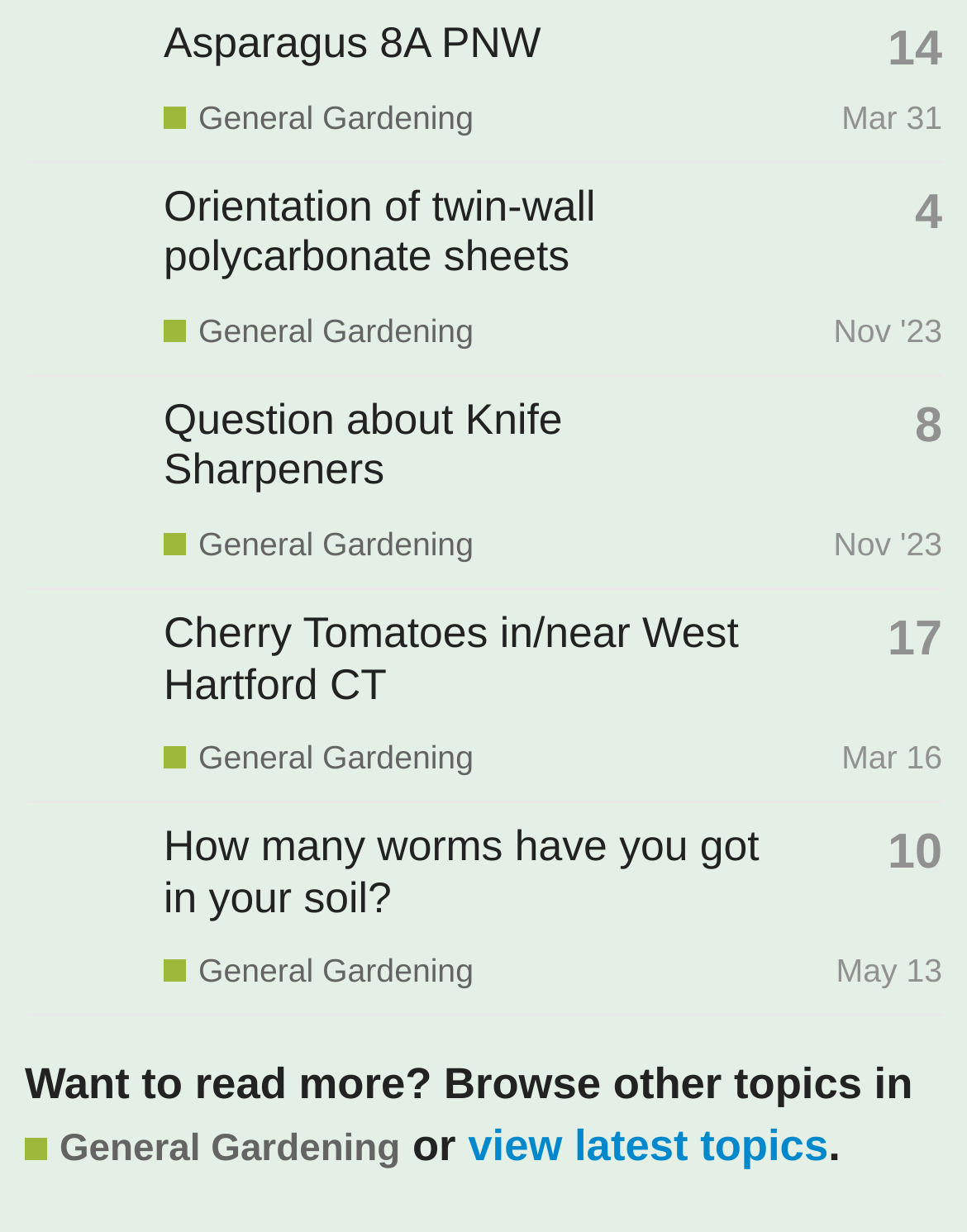Provide a brief response to the question below using one word or phrase:
What is the date of the latest post in the topic 'How many worms have you got in your soil?'?

May 13